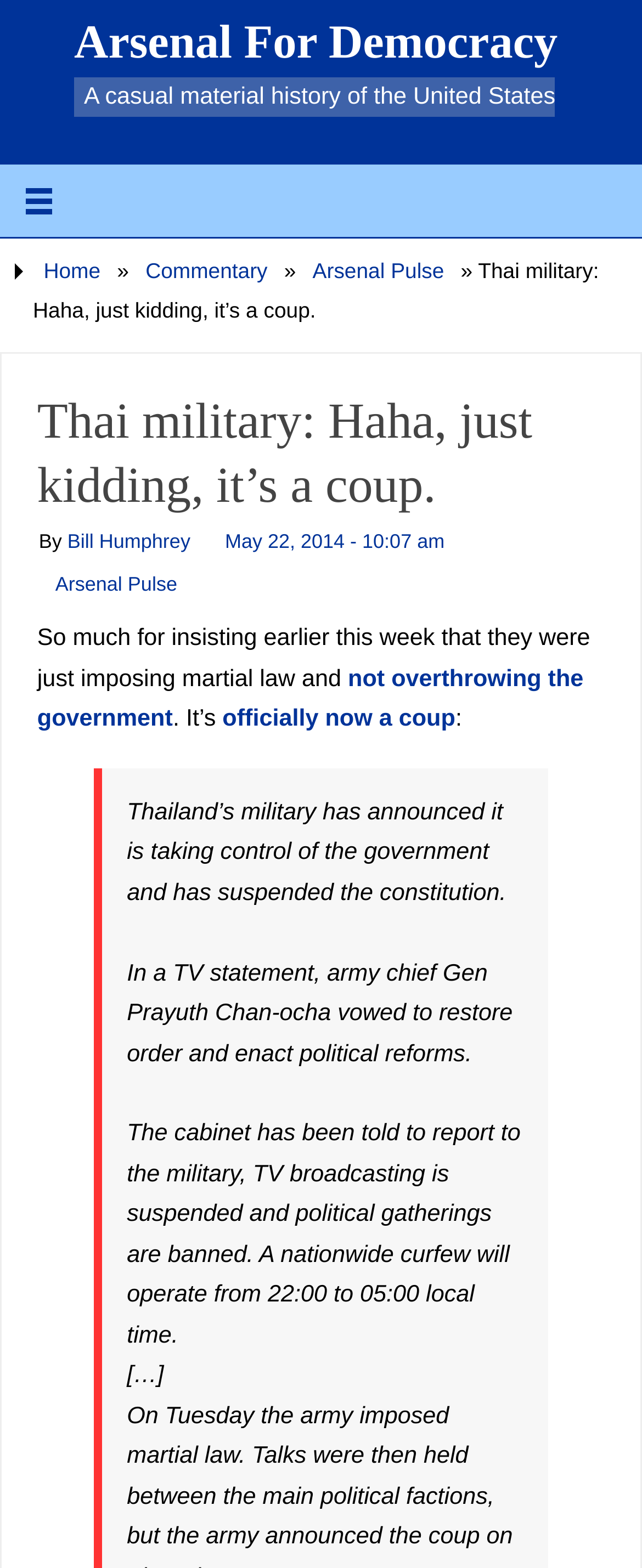Please identify the bounding box coordinates of the region to click in order to complete the task: "Click on 'Home'". The coordinates must be four float numbers between 0 and 1, specified as [left, top, right, bottom].

[0.068, 0.165, 0.156, 0.18]